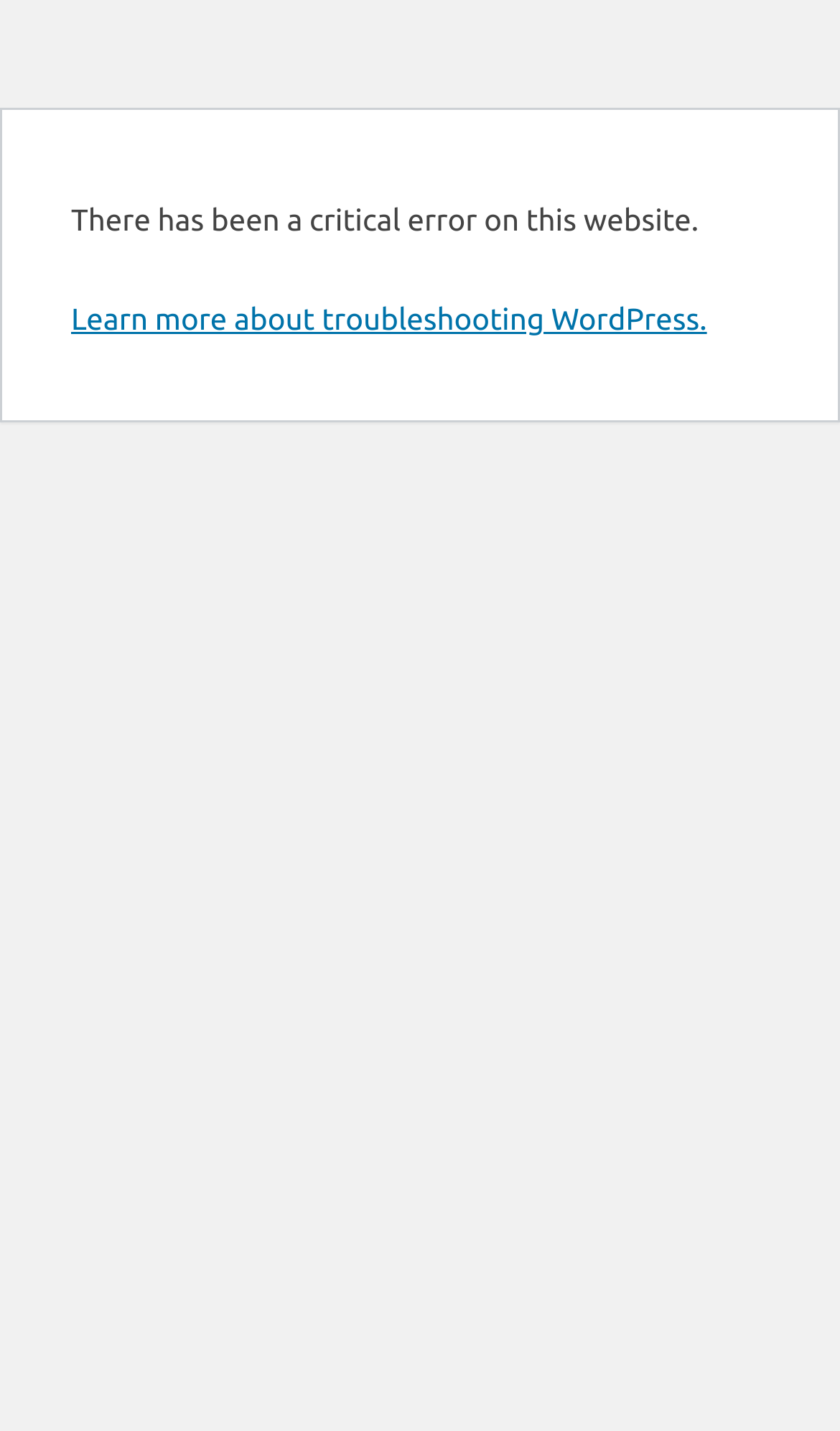Give the bounding box coordinates for this UI element: "Learn more about troubleshooting WordPress.". The coordinates should be four float numbers between 0 and 1, arranged as [left, top, right, bottom].

[0.085, 0.211, 0.842, 0.235]